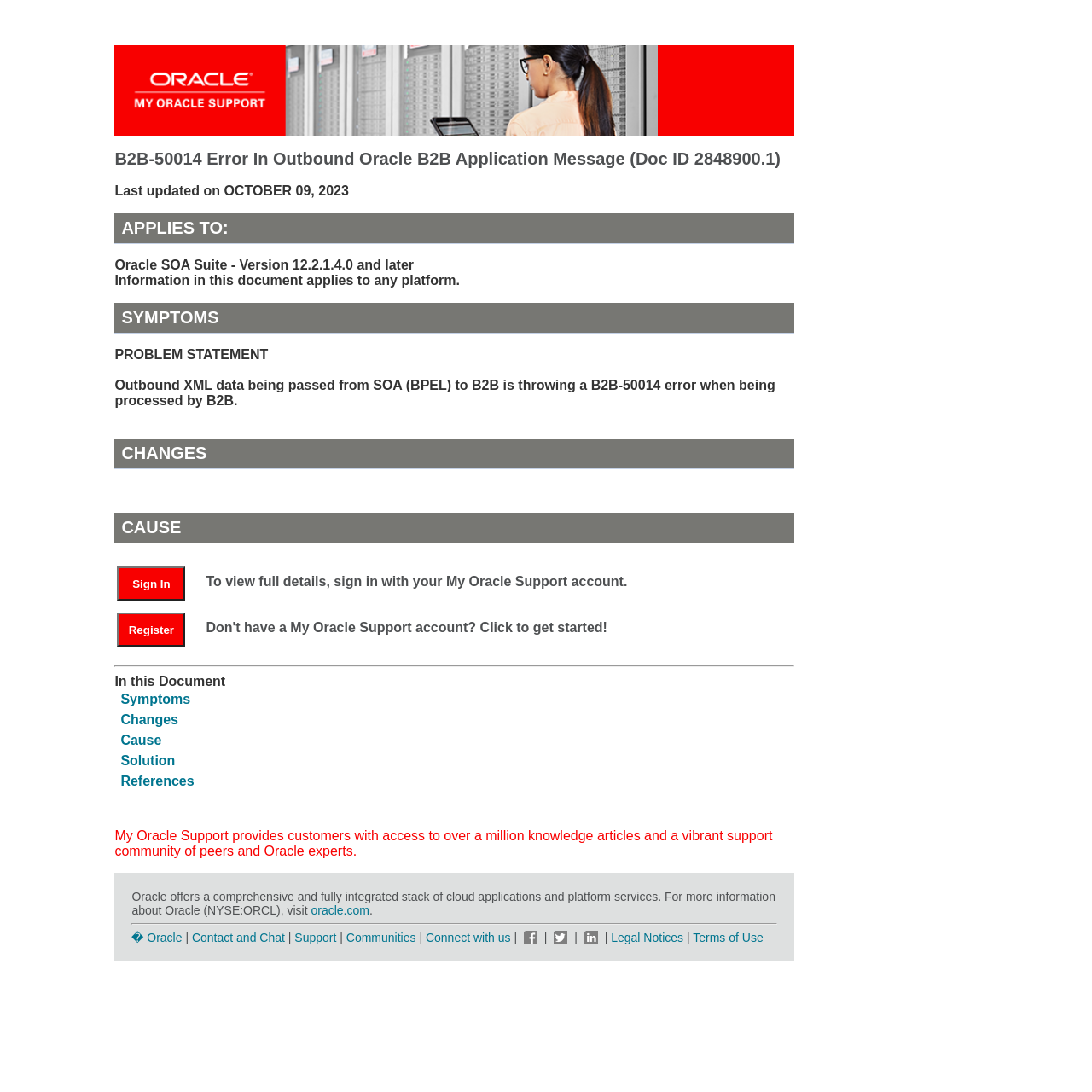Predict the bounding box for the UI component with the following description: "Communities".

[0.317, 0.852, 0.381, 0.865]